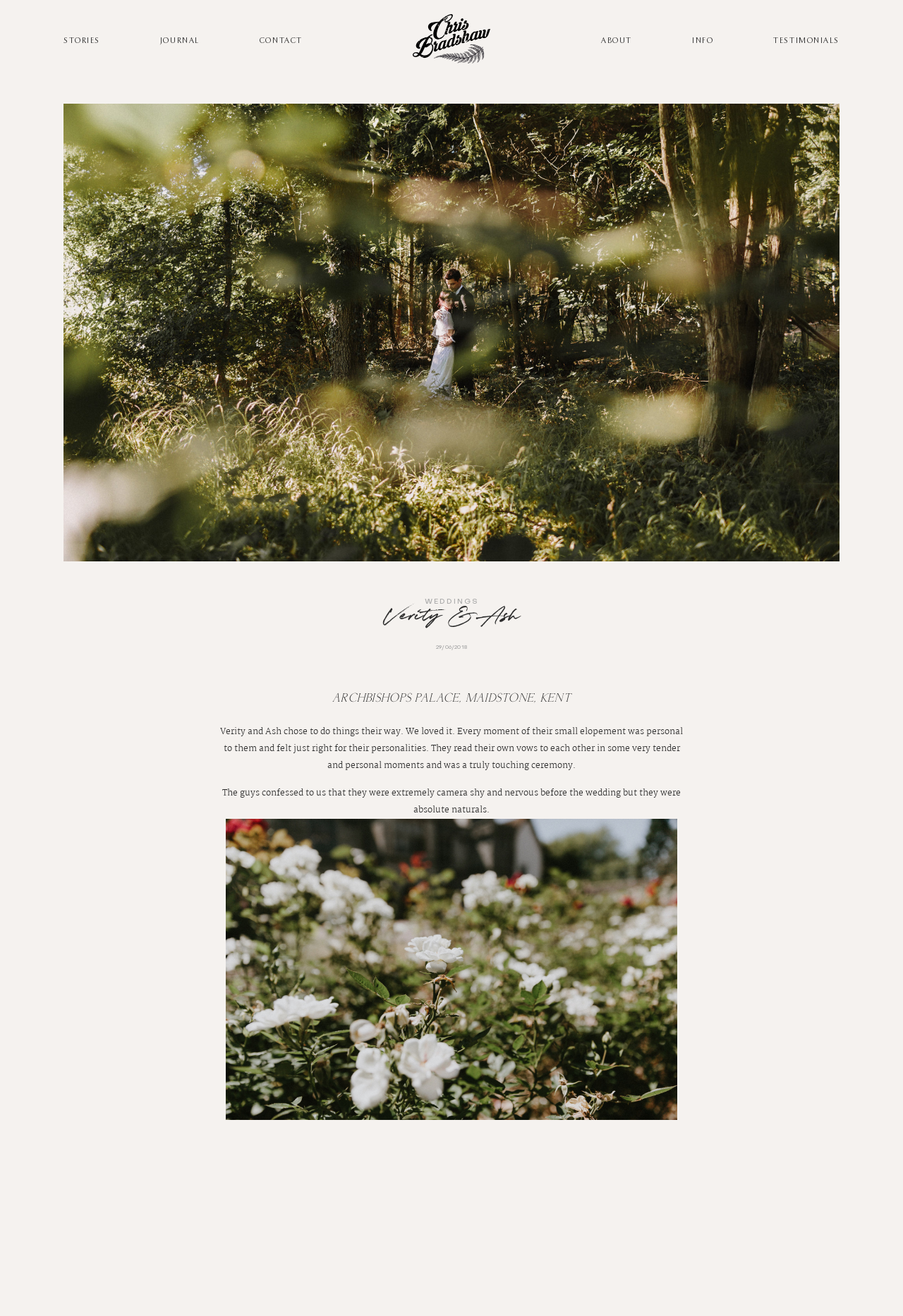Locate the UI element described as follows: "USB, Books & Prints". Return the bounding box coordinates as four float numbers between 0 and 1 in the order [left, top, right, bottom].

[0.72, 0.116, 0.837, 0.148]